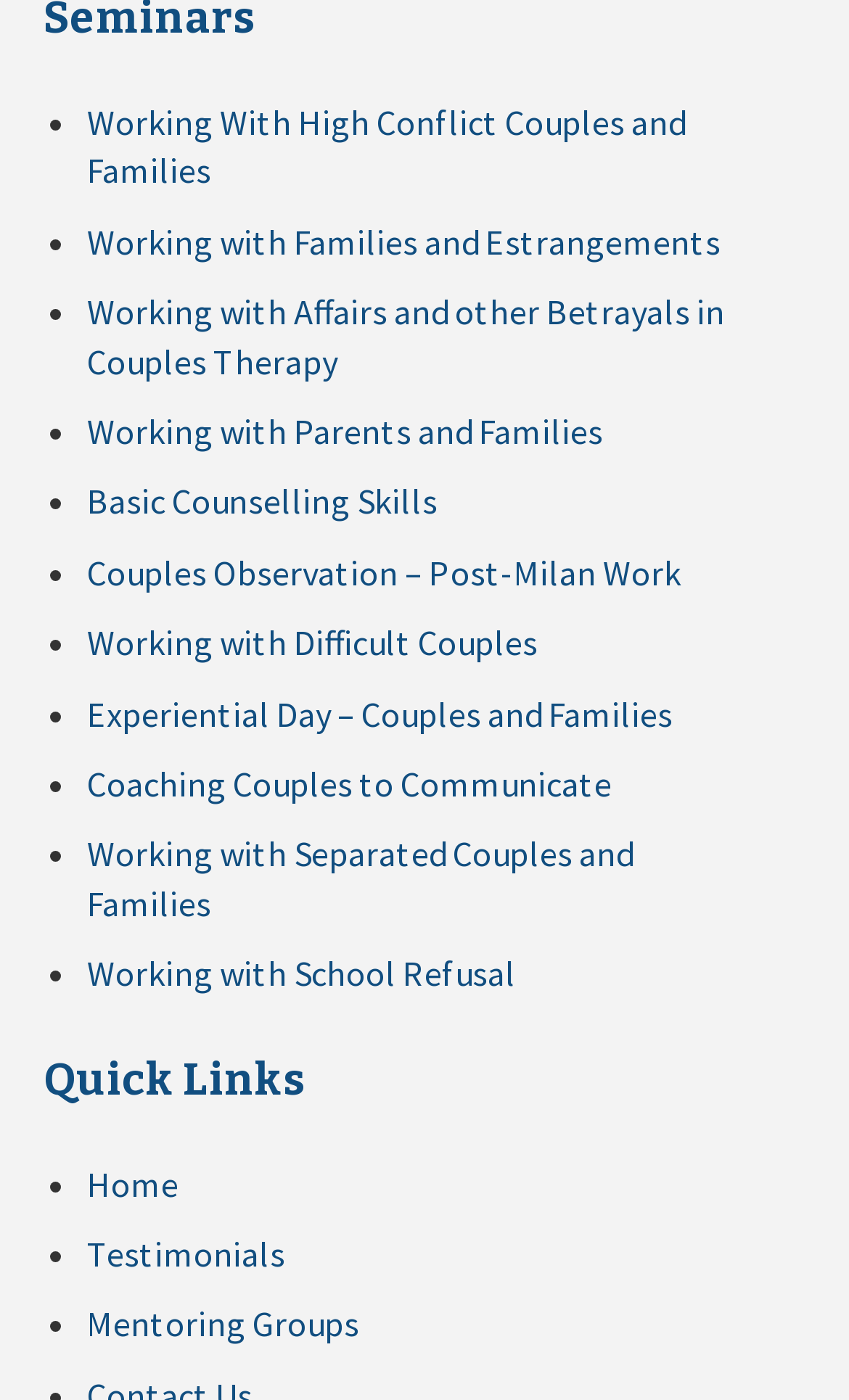Specify the bounding box coordinates of the element's area that should be clicked to execute the given instruction: "Learn about Coaching Couples to Communicate". The coordinates should be four float numbers between 0 and 1, i.e., [left, top, right, bottom].

[0.103, 0.544, 0.721, 0.575]